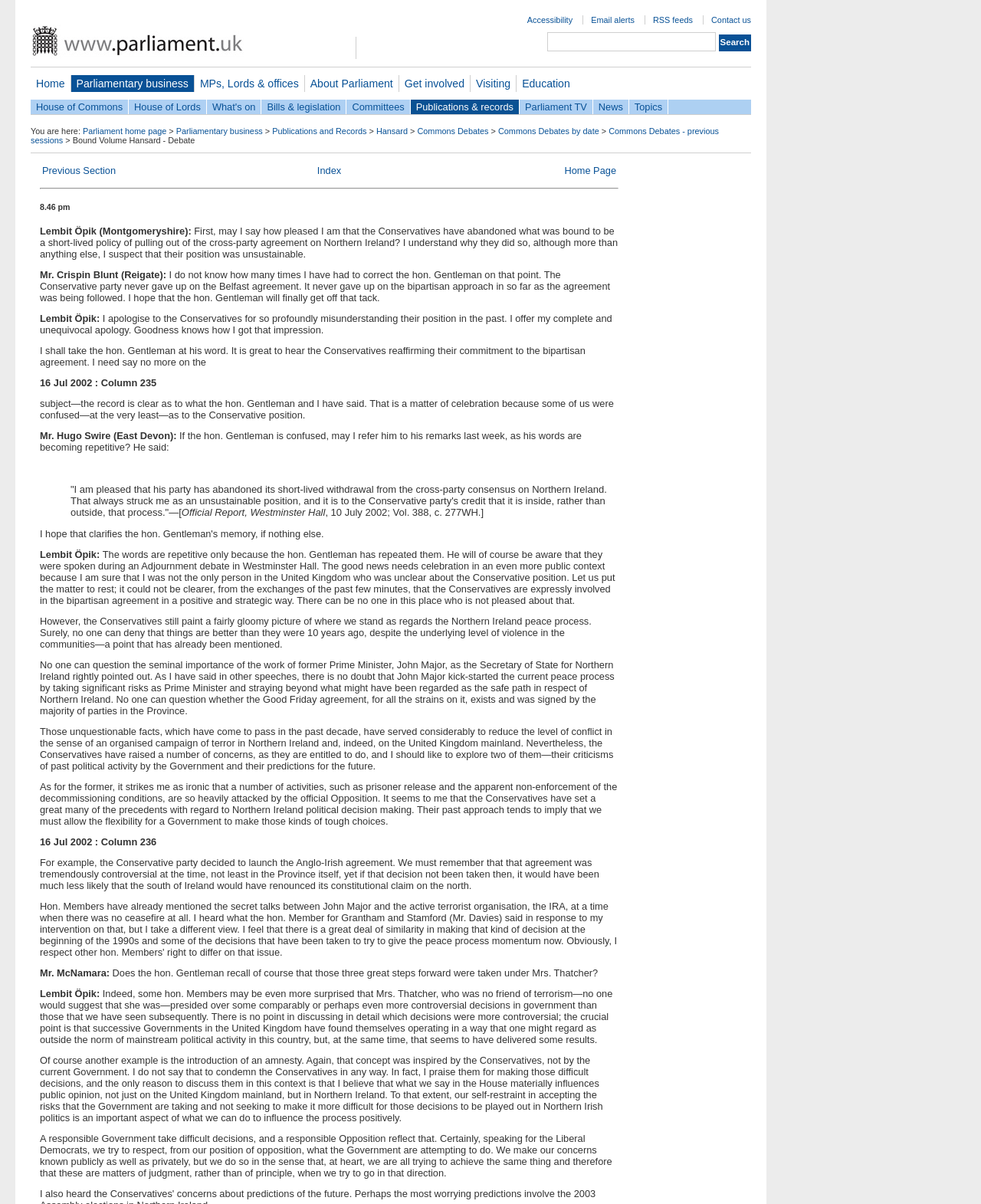Identify the bounding box coordinates of the region that needs to be clicked to carry out this instruction: "View index". Provide these coordinates as four float numbers ranging from 0 to 1, i.e., [left, top, right, bottom].

[0.323, 0.137, 0.348, 0.146]